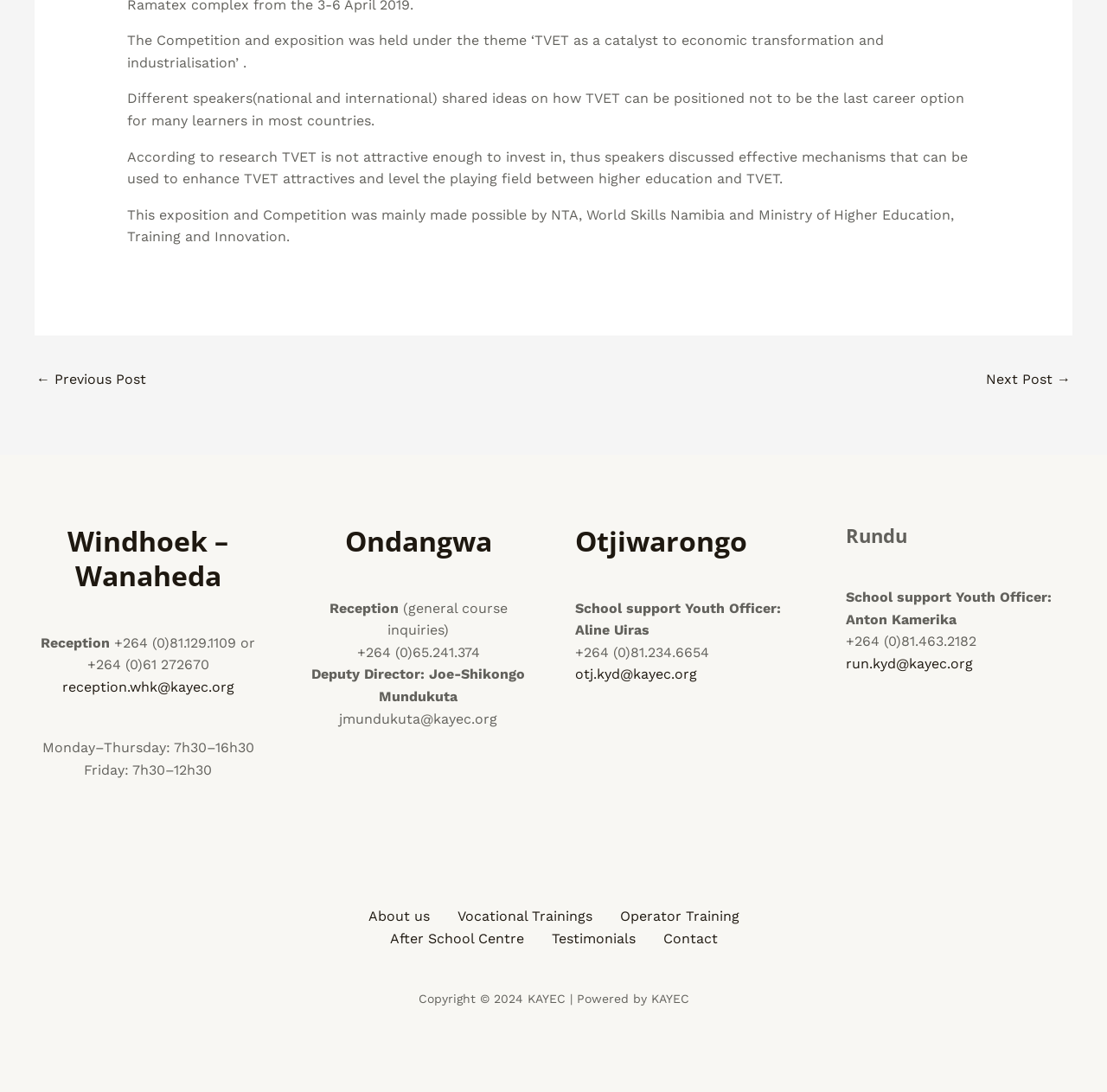Identify the coordinates of the bounding box for the element that must be clicked to accomplish the instruction: "Contact through 'reception.whk@kayec.org'".

[0.056, 0.621, 0.212, 0.636]